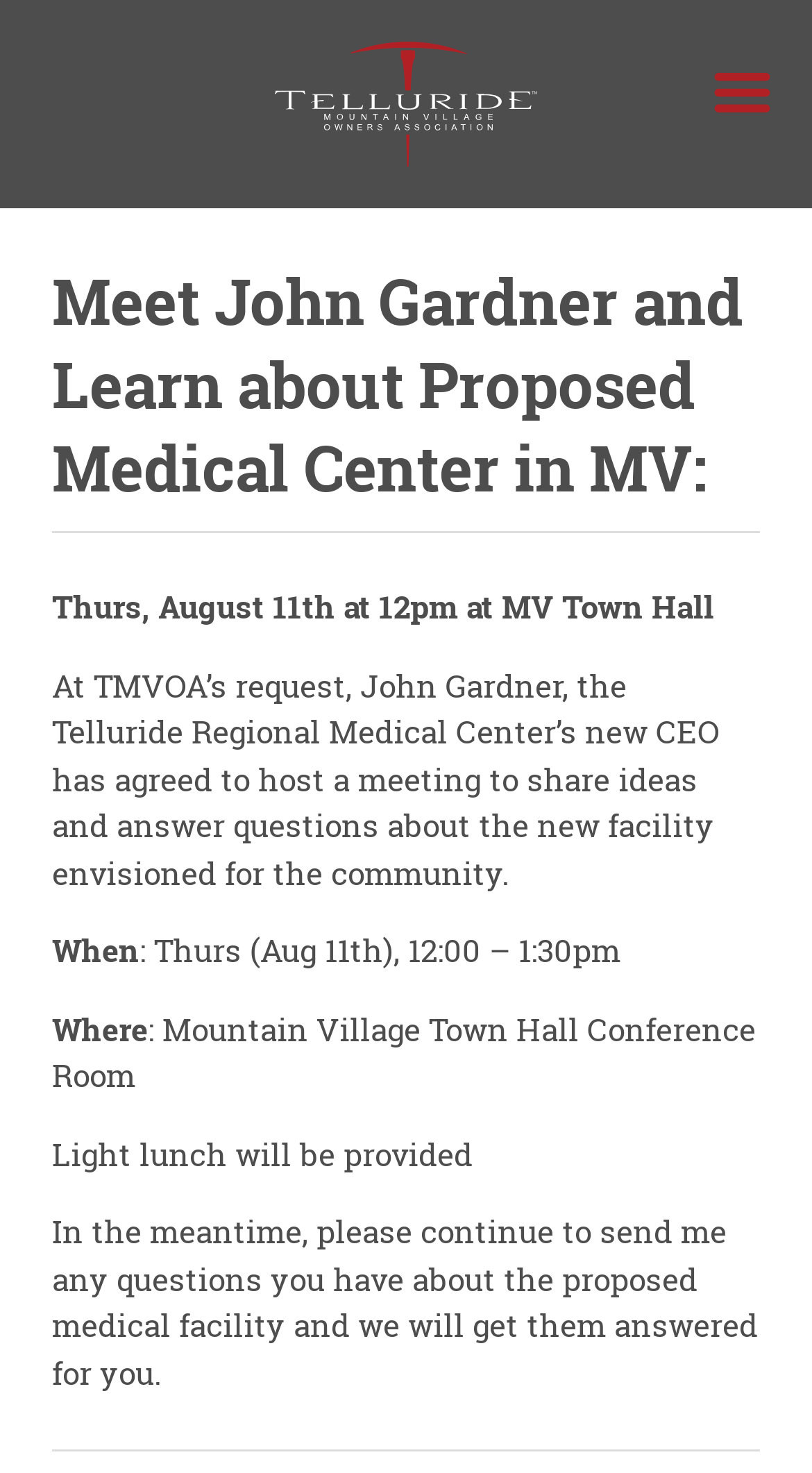Select the bounding box coordinates of the element I need to click to carry out the following instruction: "Click ABOUT".

[0.051, 0.17, 0.846, 0.219]